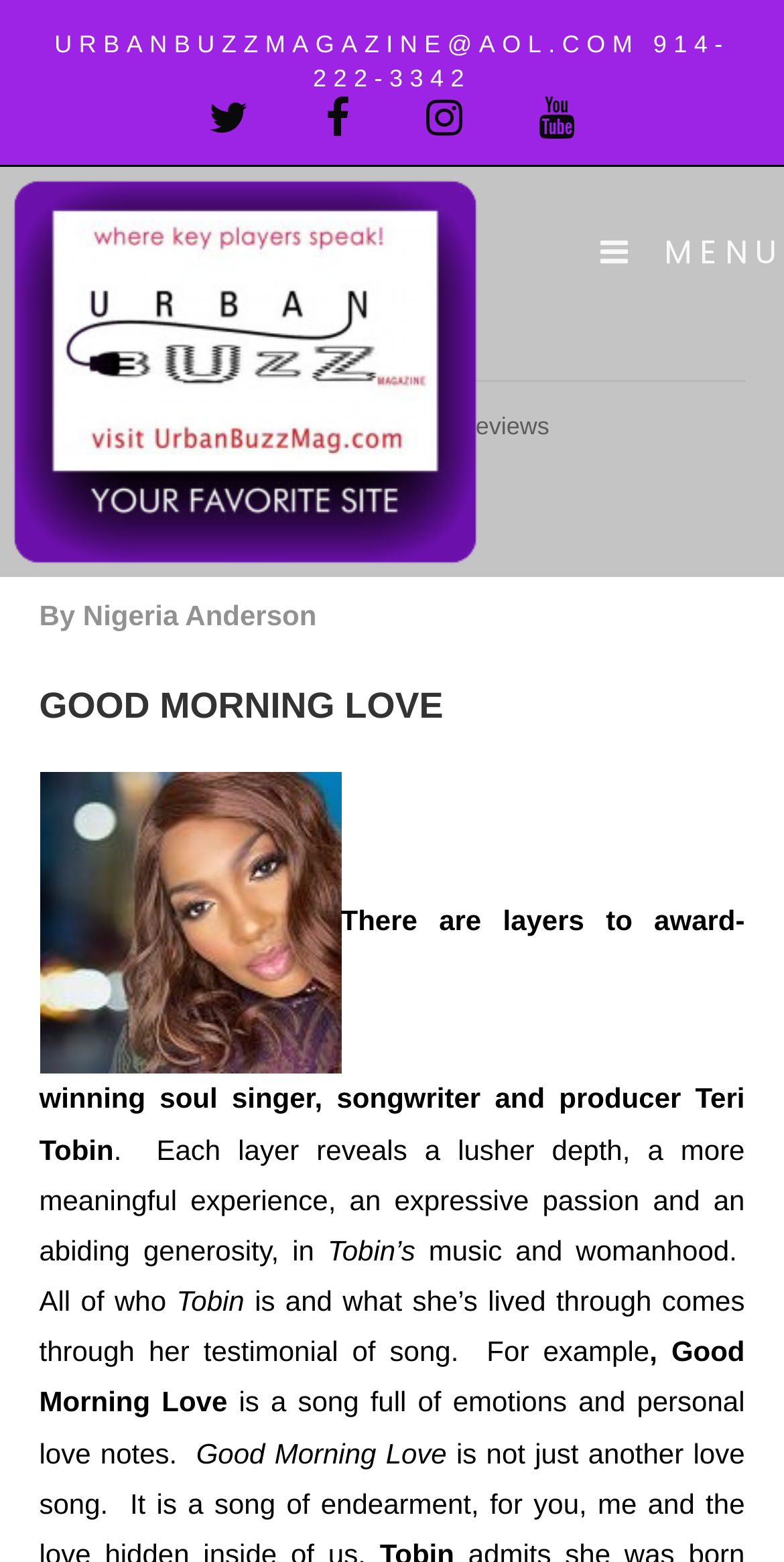Please identify the bounding box coordinates of the element that needs to be clicked to perform the following instruction: "Read the Reviews".

[0.584, 0.264, 0.701, 0.282]